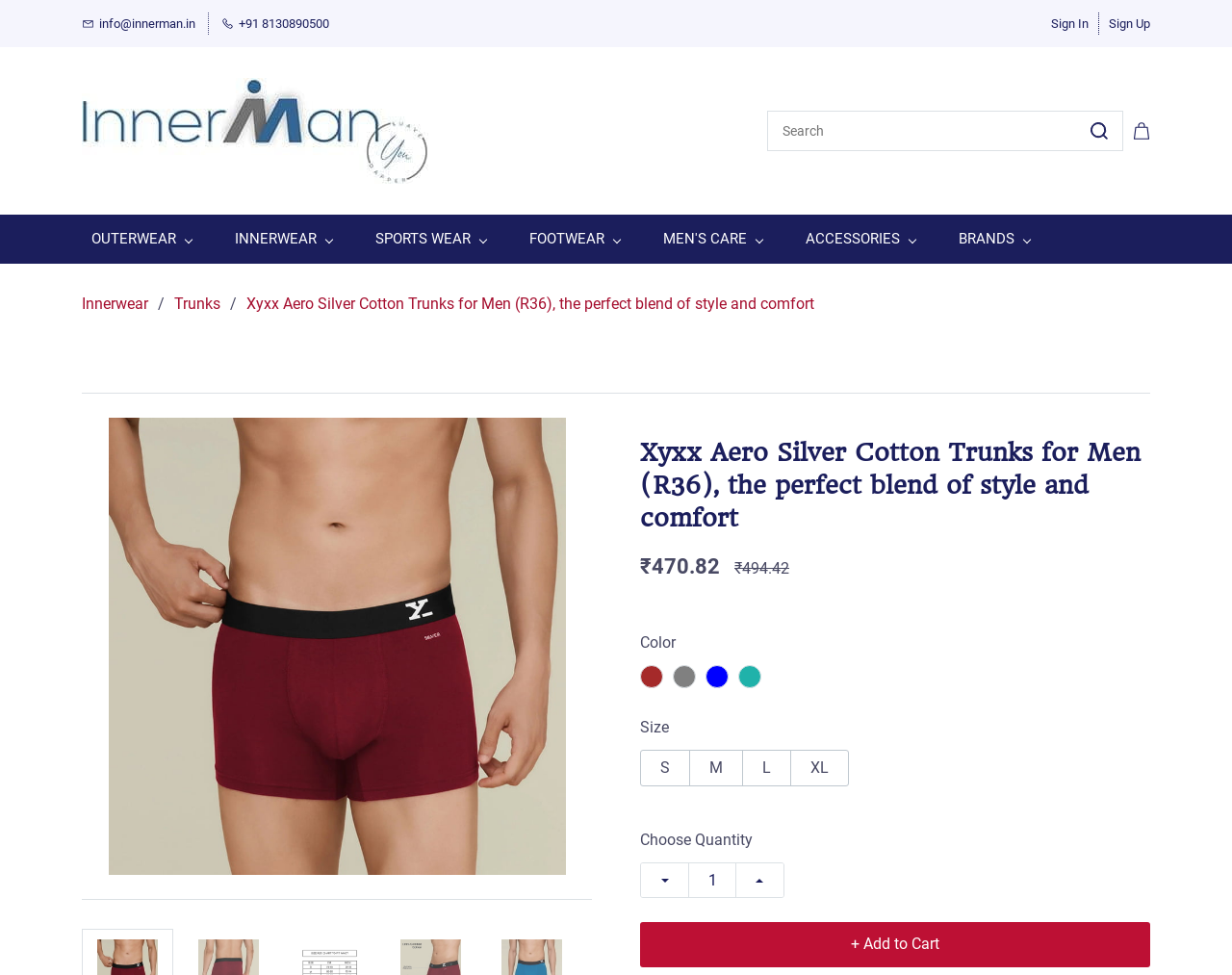Identify the bounding box coordinates of the specific part of the webpage to click to complete this instruction: "Add to cart".

[0.691, 0.959, 0.762, 0.977]